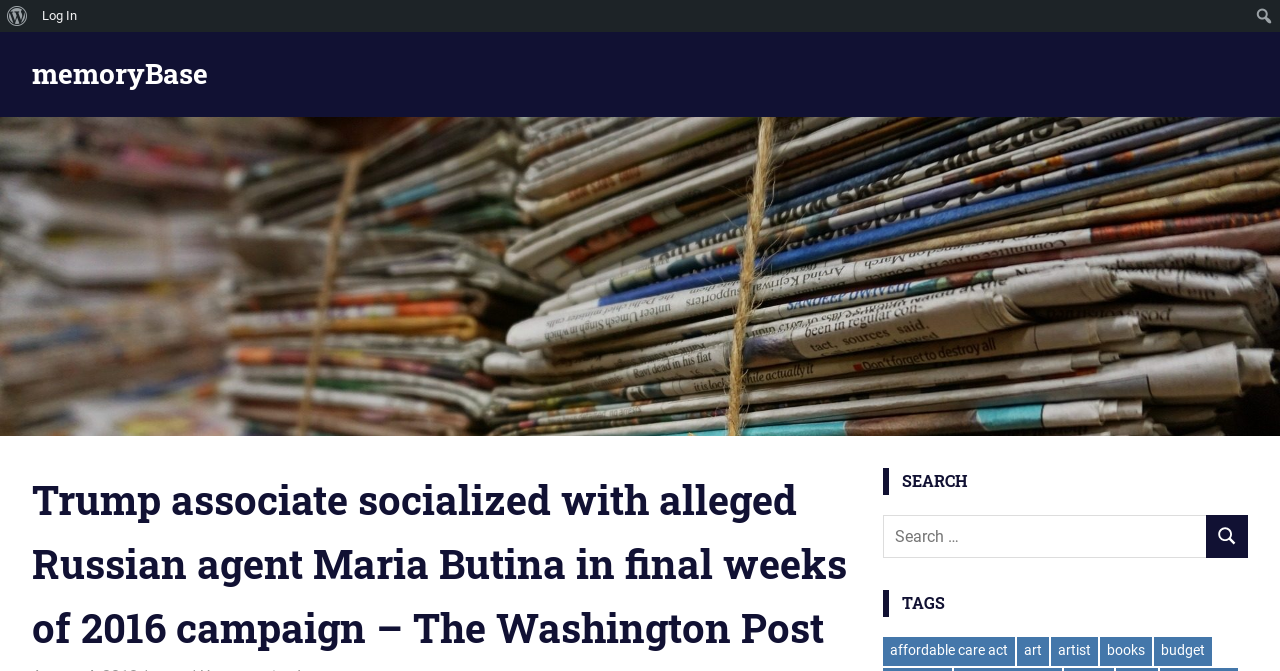Based on the element description, predict the bounding box coordinates (top-left x, top-left y, bottom-right x, bottom-right y) for the UI element in the screenshot: About WordPress

[0.0, 0.0, 0.027, 0.048]